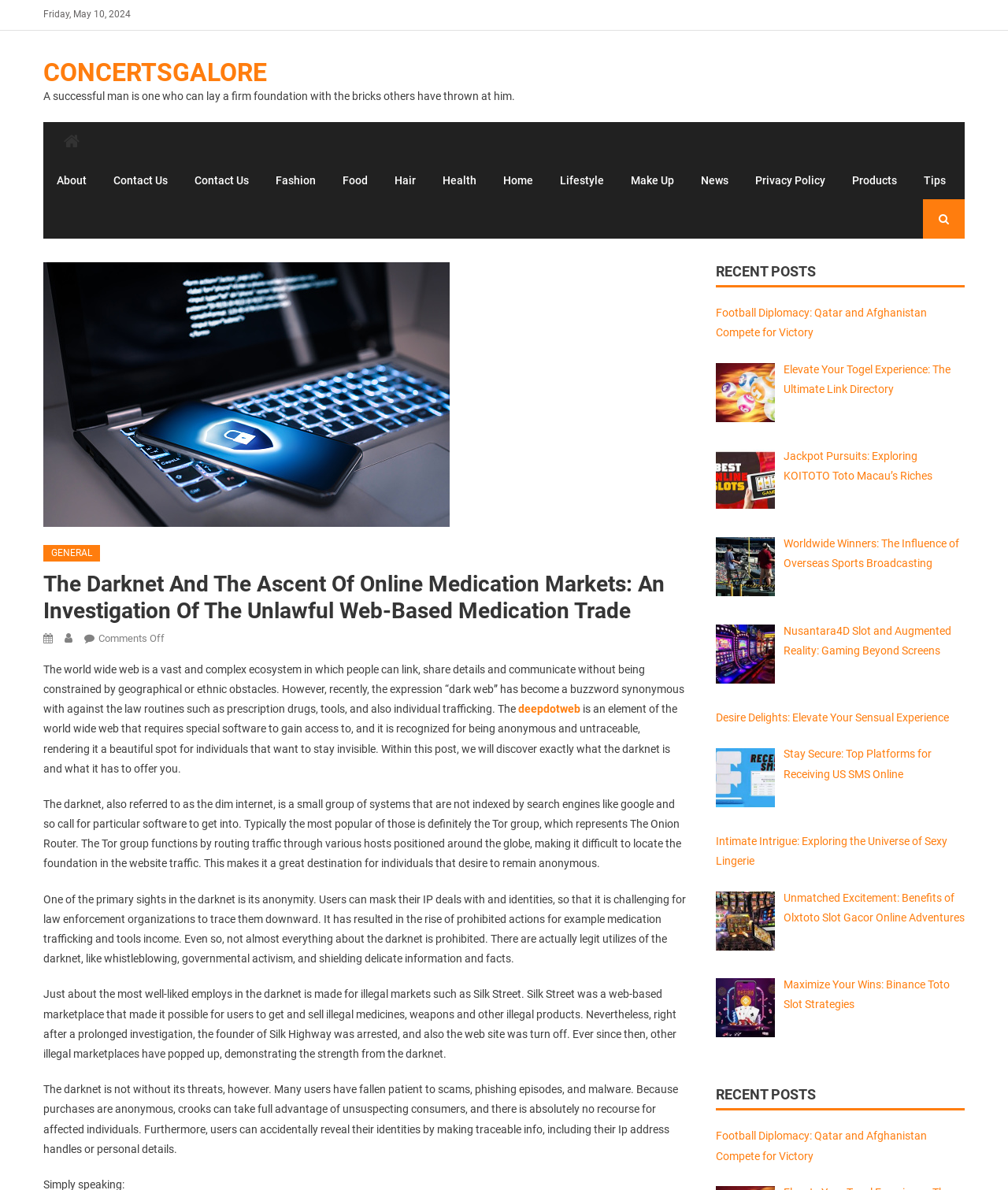Please locate the bounding box coordinates of the region I need to click to follow this instruction: "Click the 'Football Diplomacy: Qatar and Afghanistan Compete for Victory' link".

[0.71, 0.258, 0.92, 0.285]